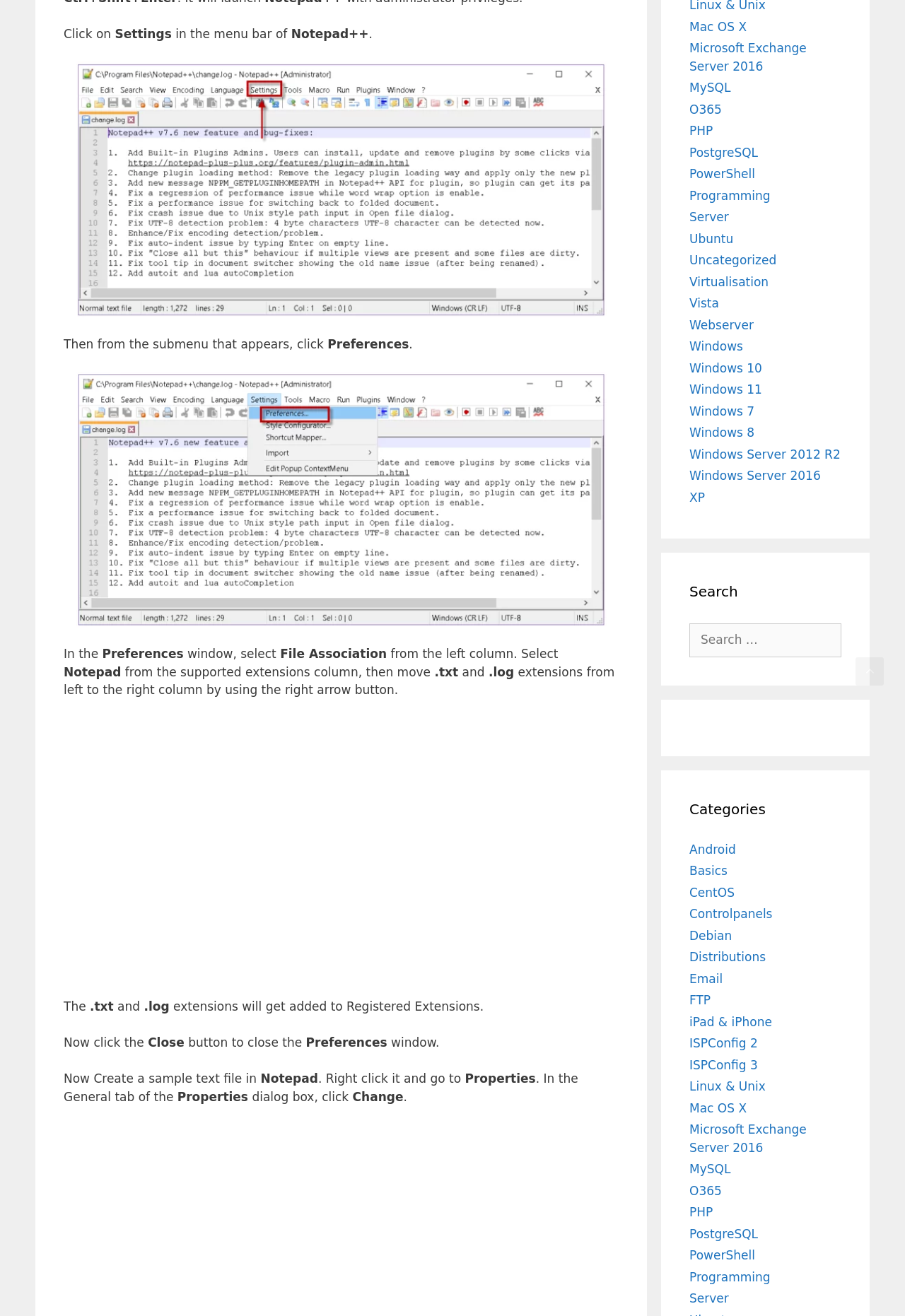Find the bounding box coordinates for the element that must be clicked to complete the instruction: "View the gallery". The coordinates should be four float numbers between 0 and 1, indicated as [left, top, right, bottom].

None